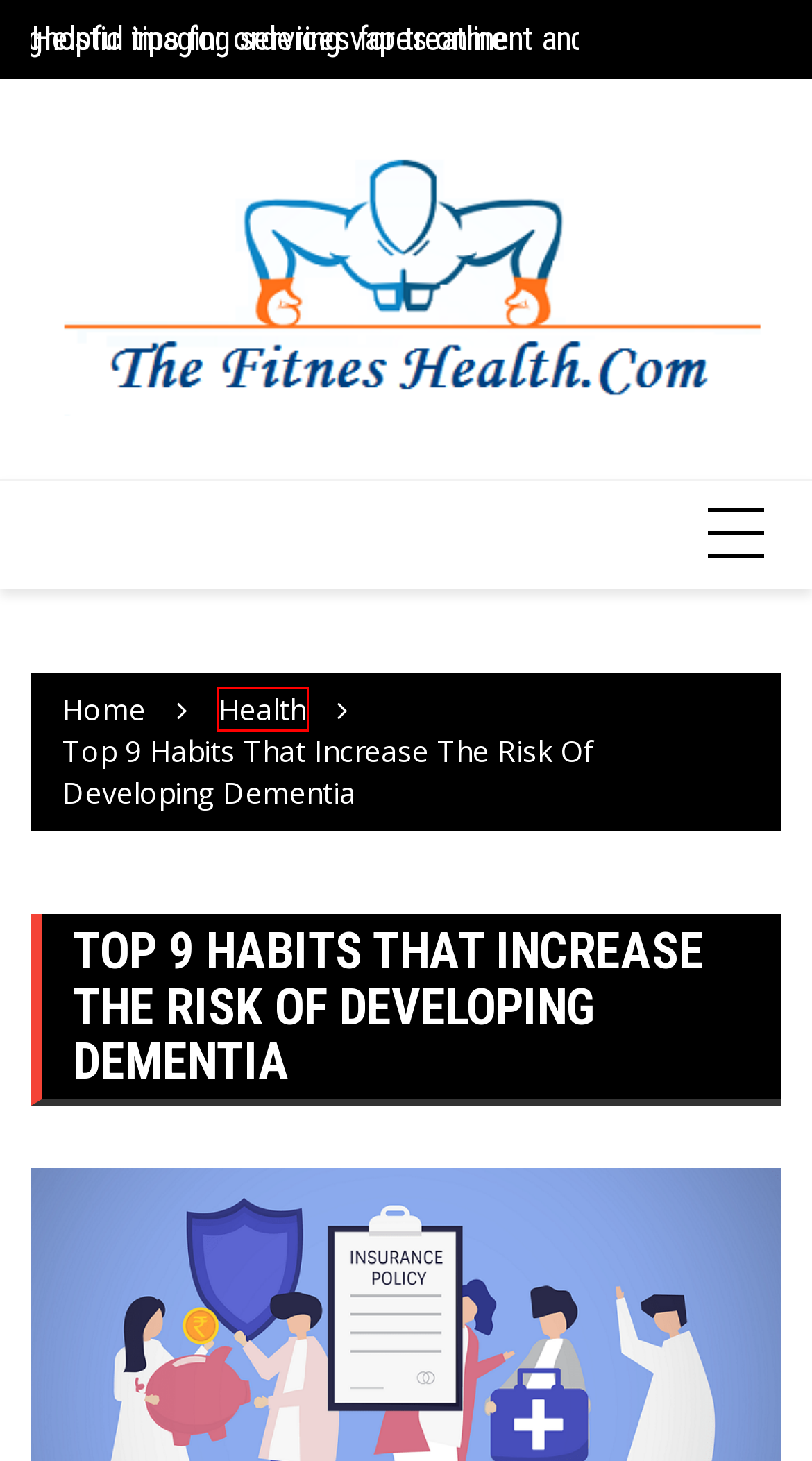Consider the screenshot of a webpage with a red bounding box around an element. Select the webpage description that best corresponds to the new page after clicking the element inside the red bounding box. Here are the candidates:
A. Health | Thefitneshealth.com
B. May, 2024 | Thefitneshealth.com
C. February, 2021 | Thefitneshealth.com
D. June, 2021 | Thefitneshealth.com
E. The Fitness Health, Health & Fitness trends, Workout Tips, Nutrition Plans
F. April, 2021 | Thefitneshealth.com
G. November, 2023 | Thefitneshealth.com
H. May, 2023 | Thefitneshealth.com

A